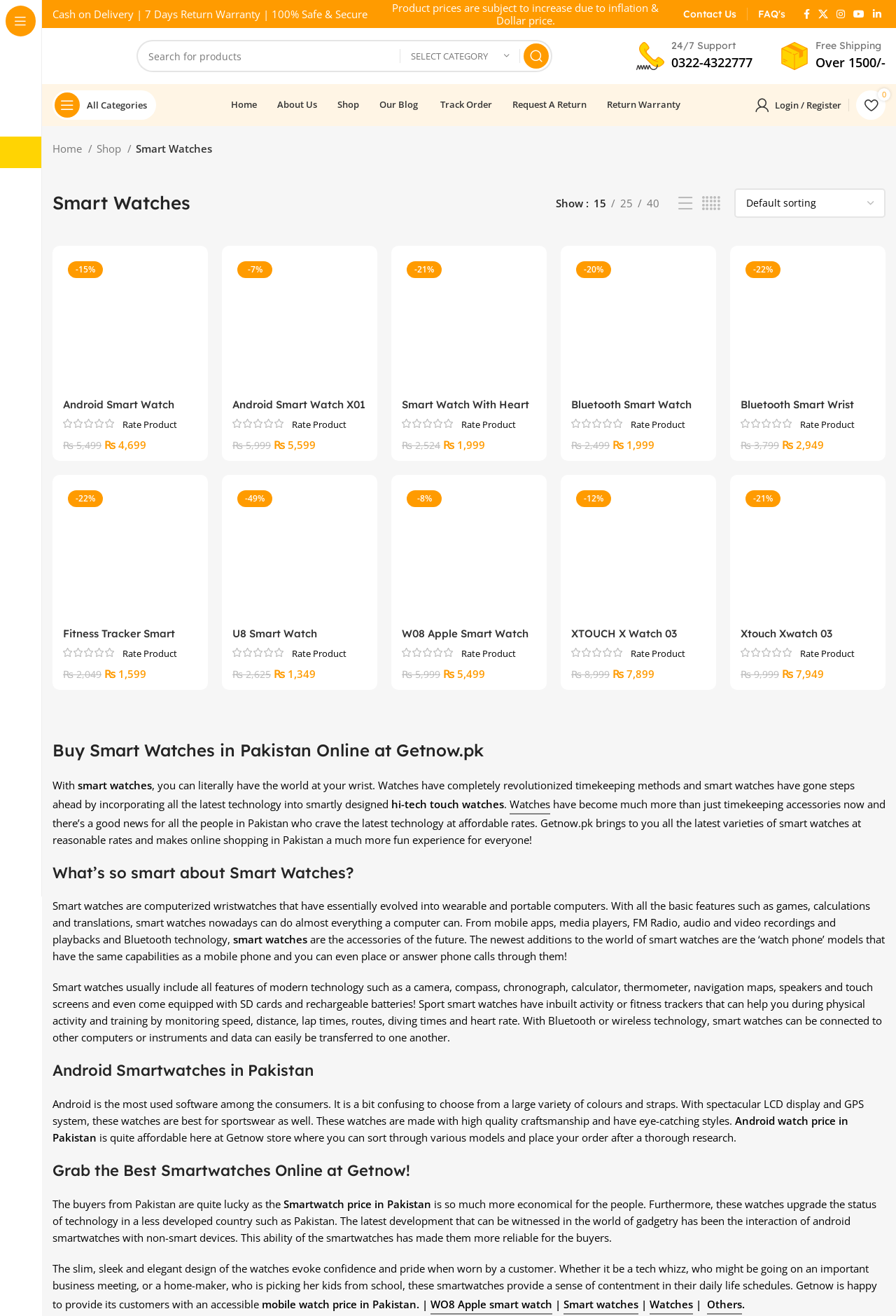How many items are shown per page?
Could you give a comprehensive explanation in response to this question?

I found the answer by looking at the options provided for 'Show' dropdown, which includes '15', '25', and '40'. This suggests that the default number of items shown per page is 15.